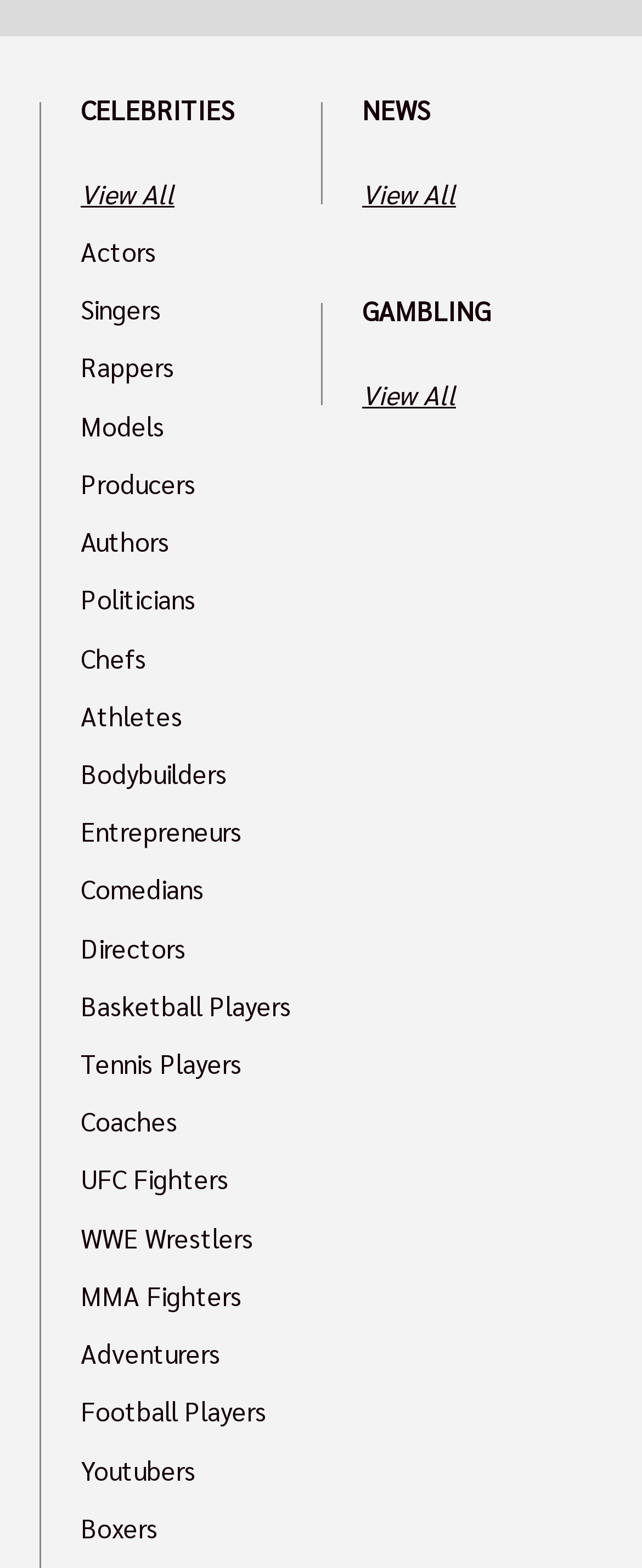Answer the question below with a single word or a brief phrase: 
How many 'View All' links are on the page?

2